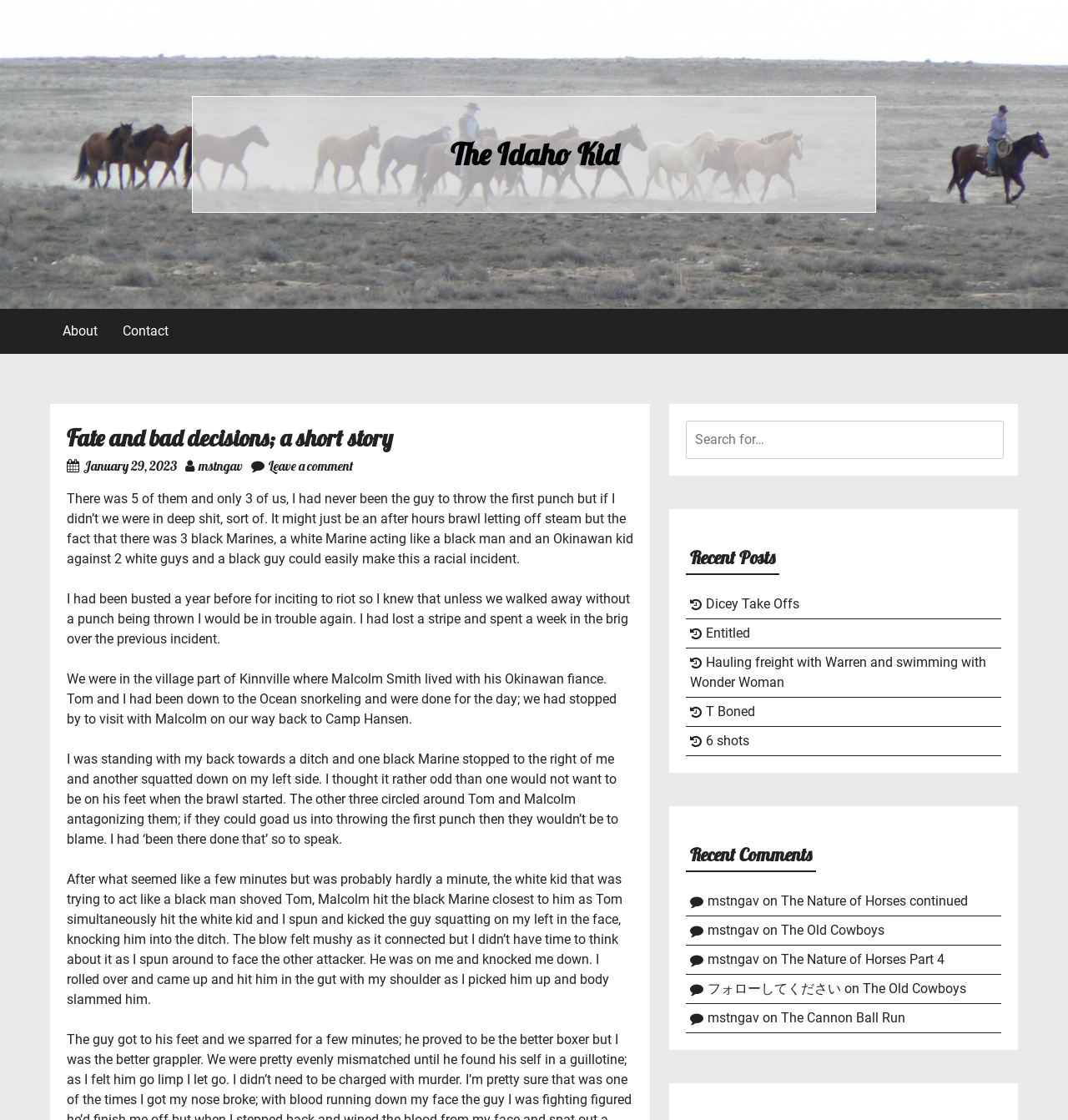Locate the bounding box coordinates of the UI element described by: "The Cannon Ball Run". Provide the coordinates as four float numbers between 0 and 1, formatted as [left, top, right, bottom].

[0.732, 0.902, 0.848, 0.916]